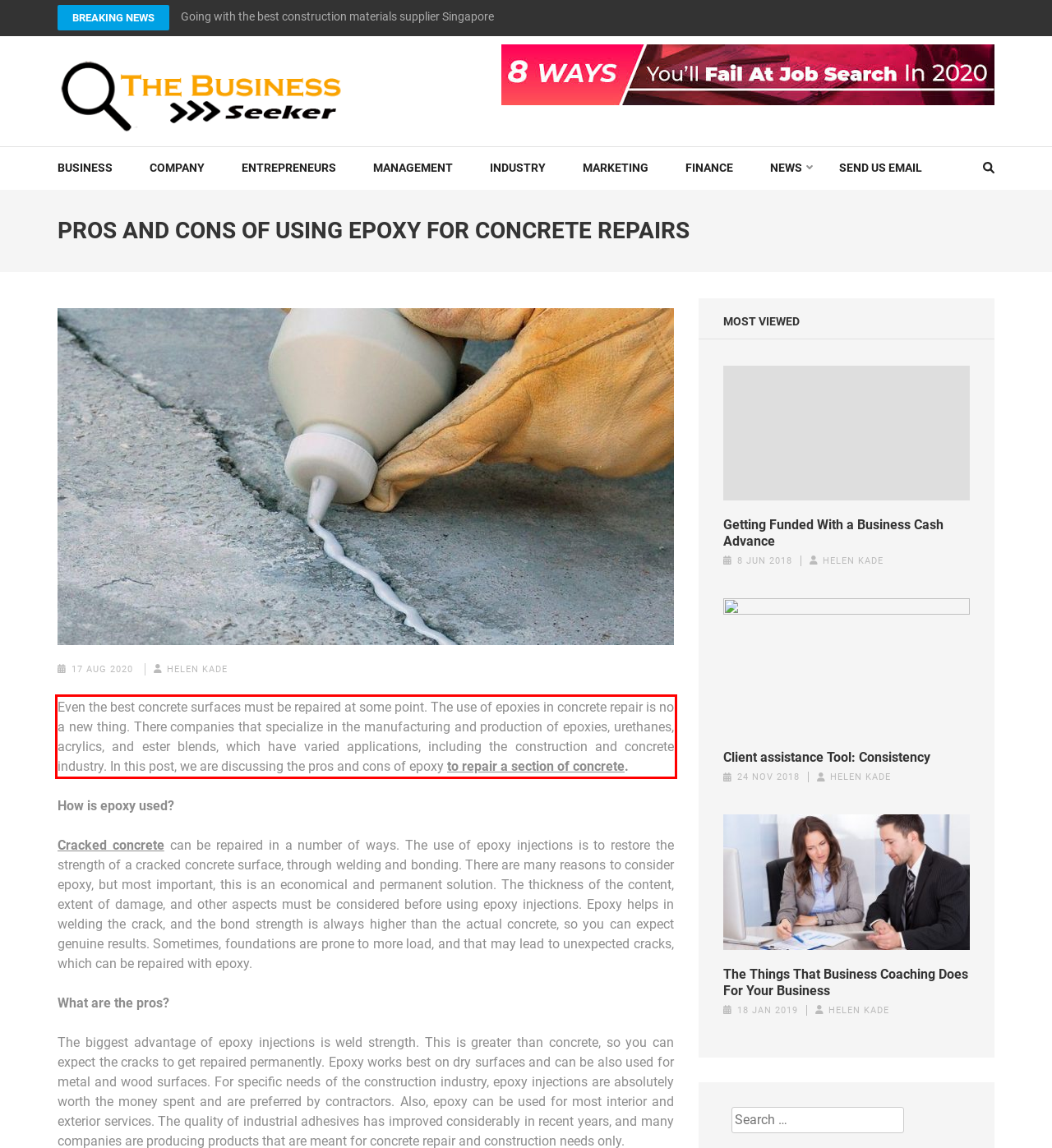The screenshot provided shows a webpage with a red bounding box. Apply OCR to the text within this red bounding box and provide the extracted content.

Even the best concrete surfaces must be repaired at some point. The use of epoxies in concrete repair is no a new thing. There companies that specialize in the manufacturing and production of epoxies, urethanes, acrylics, and ester blends, which have varied applications, including the construction and concrete industry. In this post, we are discussing the pros and cons of epoxy to repair a section of concrete.